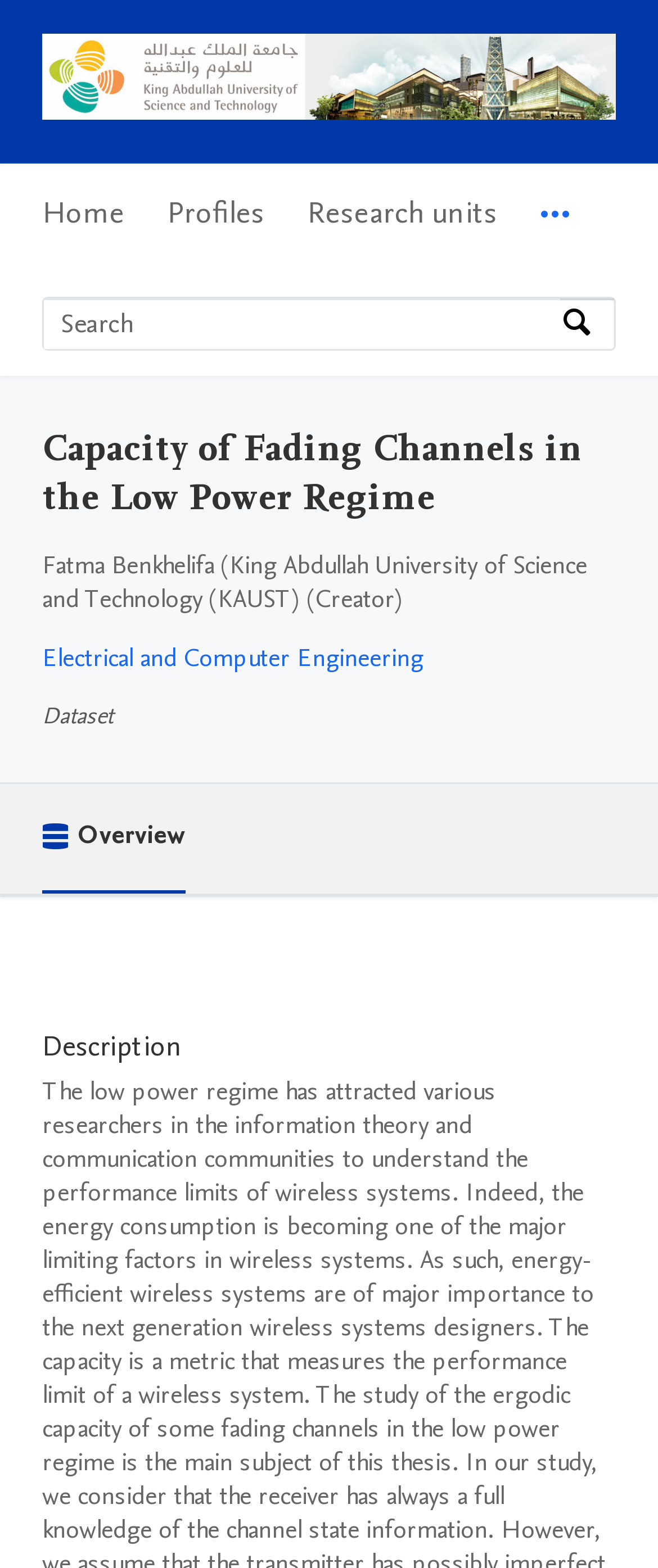What is the name of the faculty portal?
Answer the question with as much detail as possible.

I found the answer by looking at the top-left corner of the webpage, where the logo and the portal name are displayed.